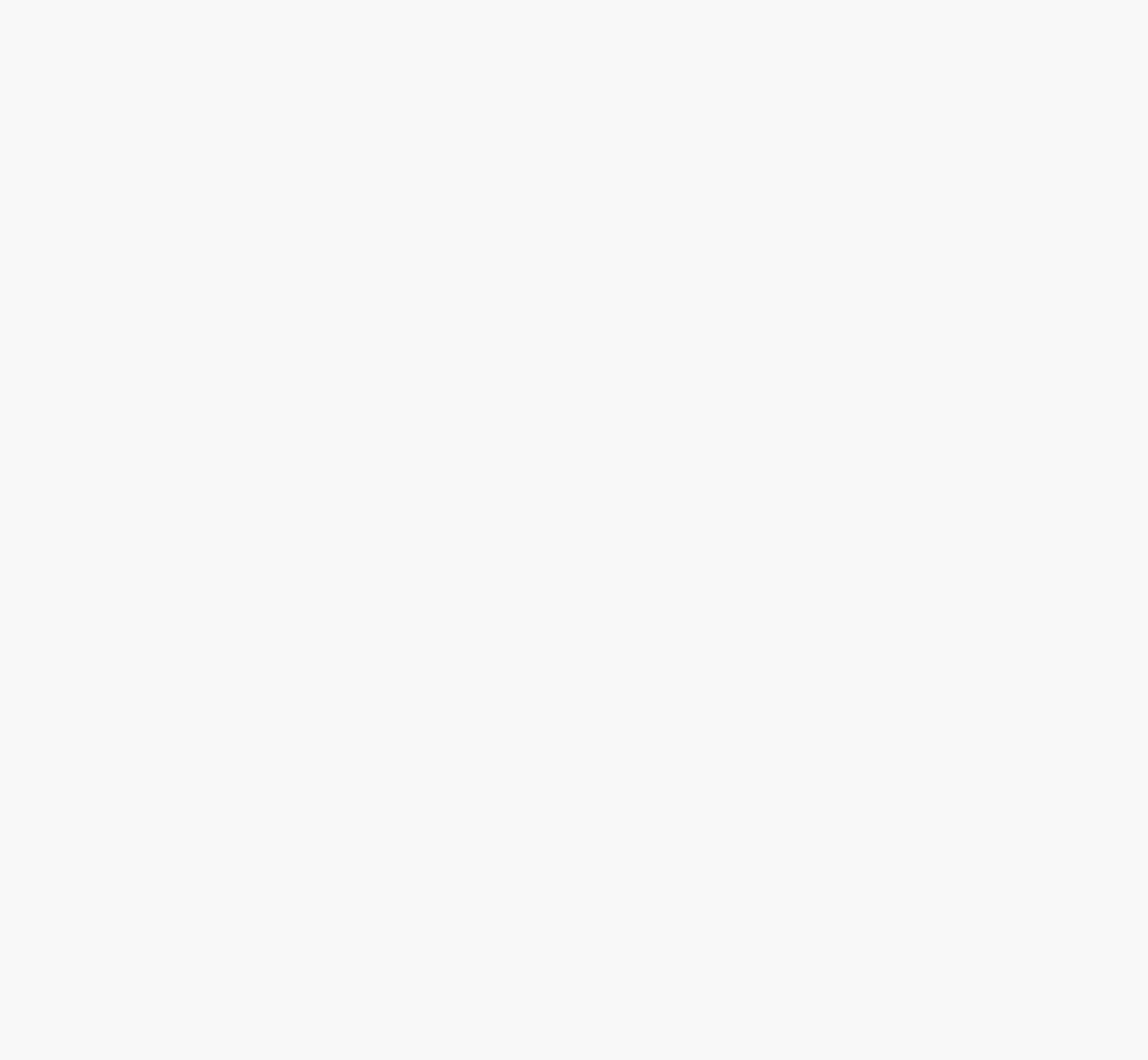Using the format (top-left x, top-left y, bottom-right x, bottom-right y), provide the bounding box coordinates for the described UI element. All values should be floating point numbers between 0 and 1: CLICK HERE

[0.762, 0.769, 0.834, 0.785]